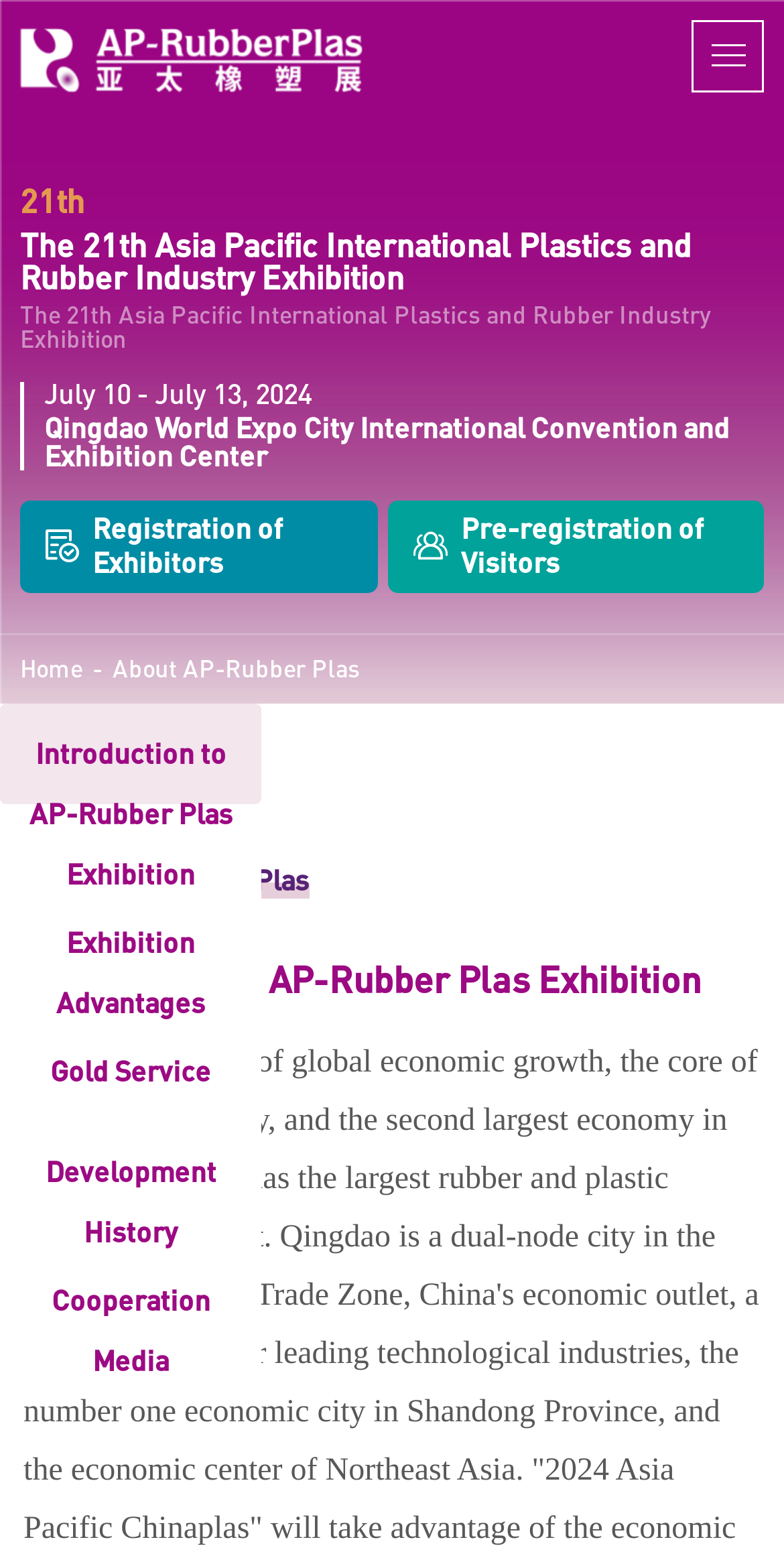What is the date of the exhibition?
Can you offer a detailed and complete answer to this question?

I found the date of the exhibition by looking at the StaticText element with the text 'July 10 - July 13, 2024' which is located at the coordinates [0.056, 0.242, 0.397, 0.263]. This text is likely to be the date of the exhibition as it is prominently displayed on the page.